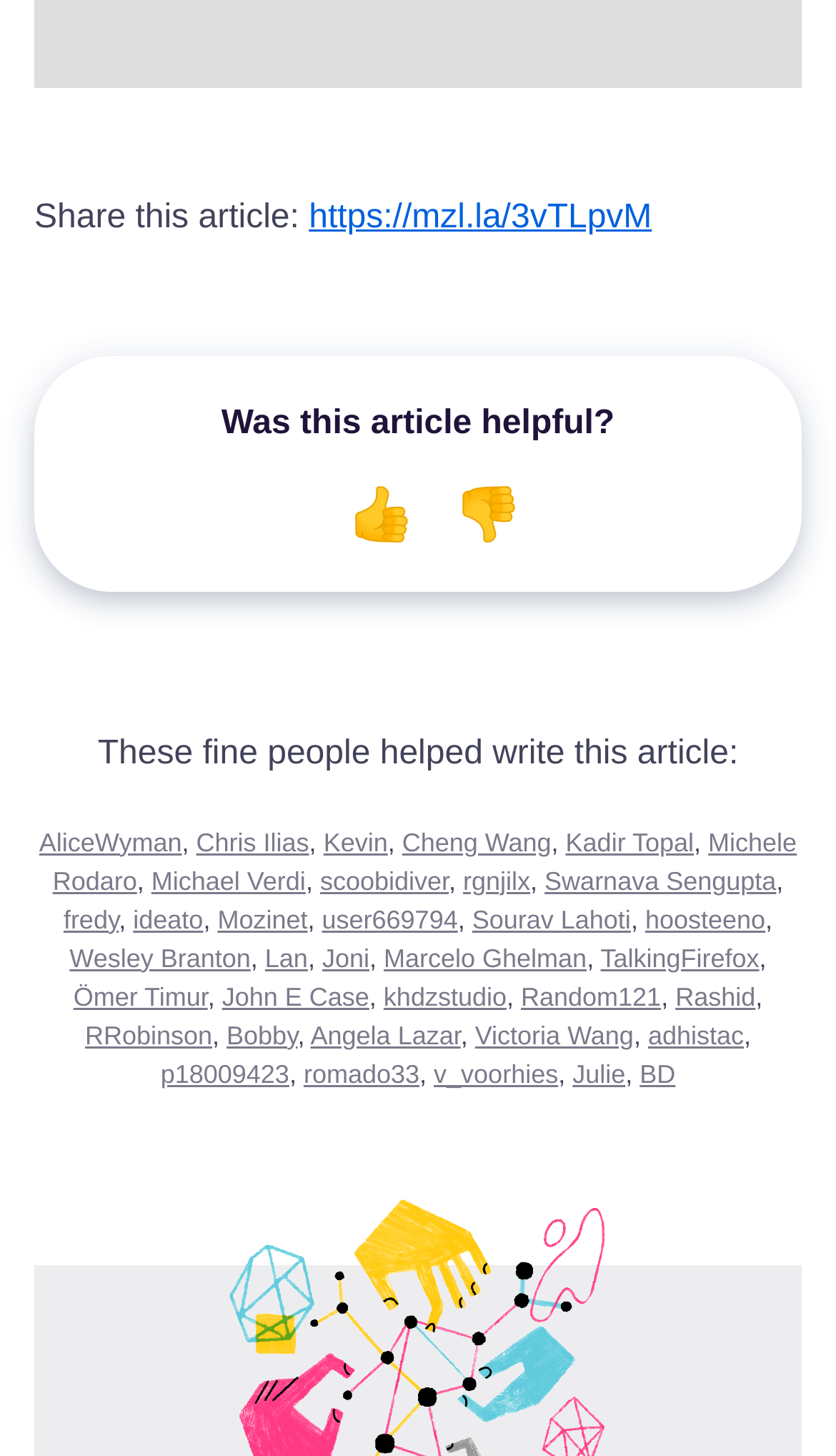Examine the image and give a thorough answer to the following question:
How many authors contributed to this article?

The webpage lists multiple authors who contributed to the article, as evident from the links 'AliceWyman', 'Chris Ilias', 'Kevin', and many others. The presence of multiple links with different author names suggests that the article was written by multiple authors.